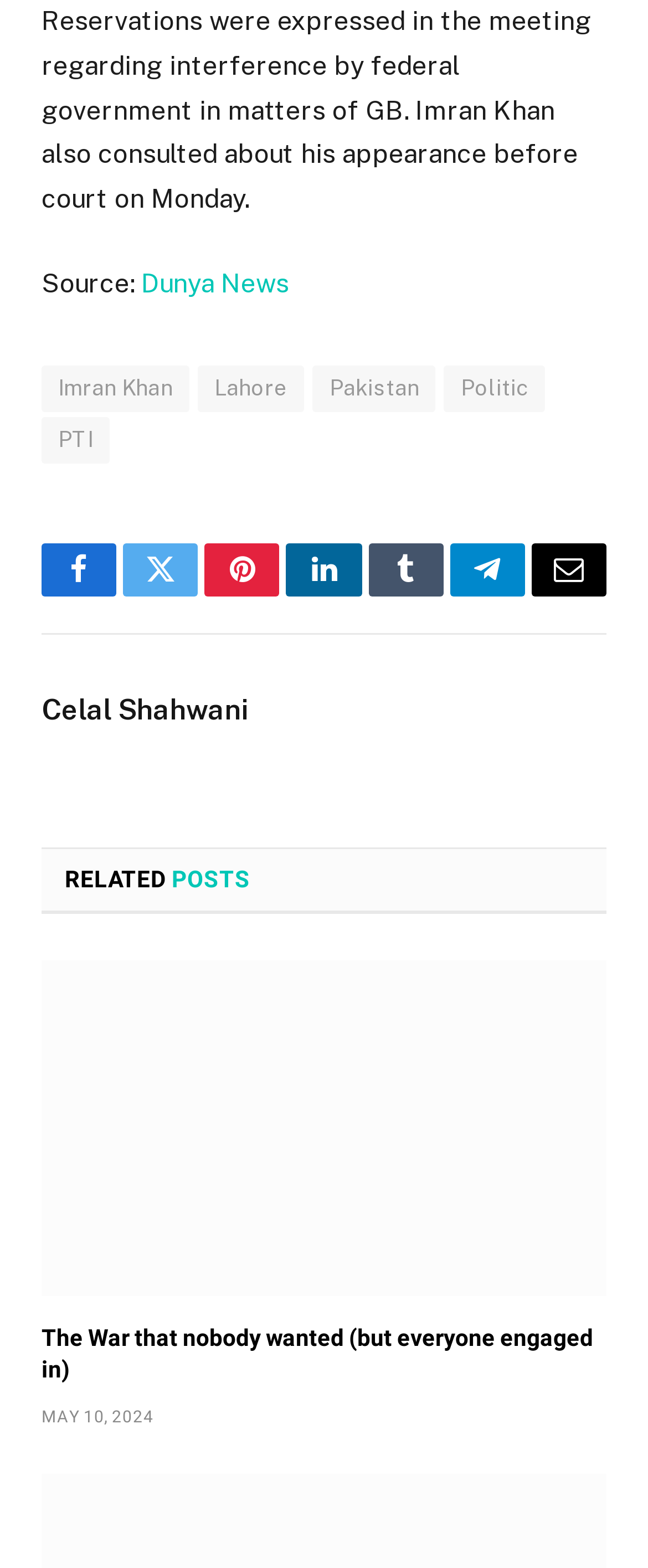When was the article 'The War that nobody wanted (but everyone engaged in)' published?
Provide a comprehensive and detailed answer to the question.

I found the publication date of the article, which is mentioned as 'MAY 10, 2024' below the article title.